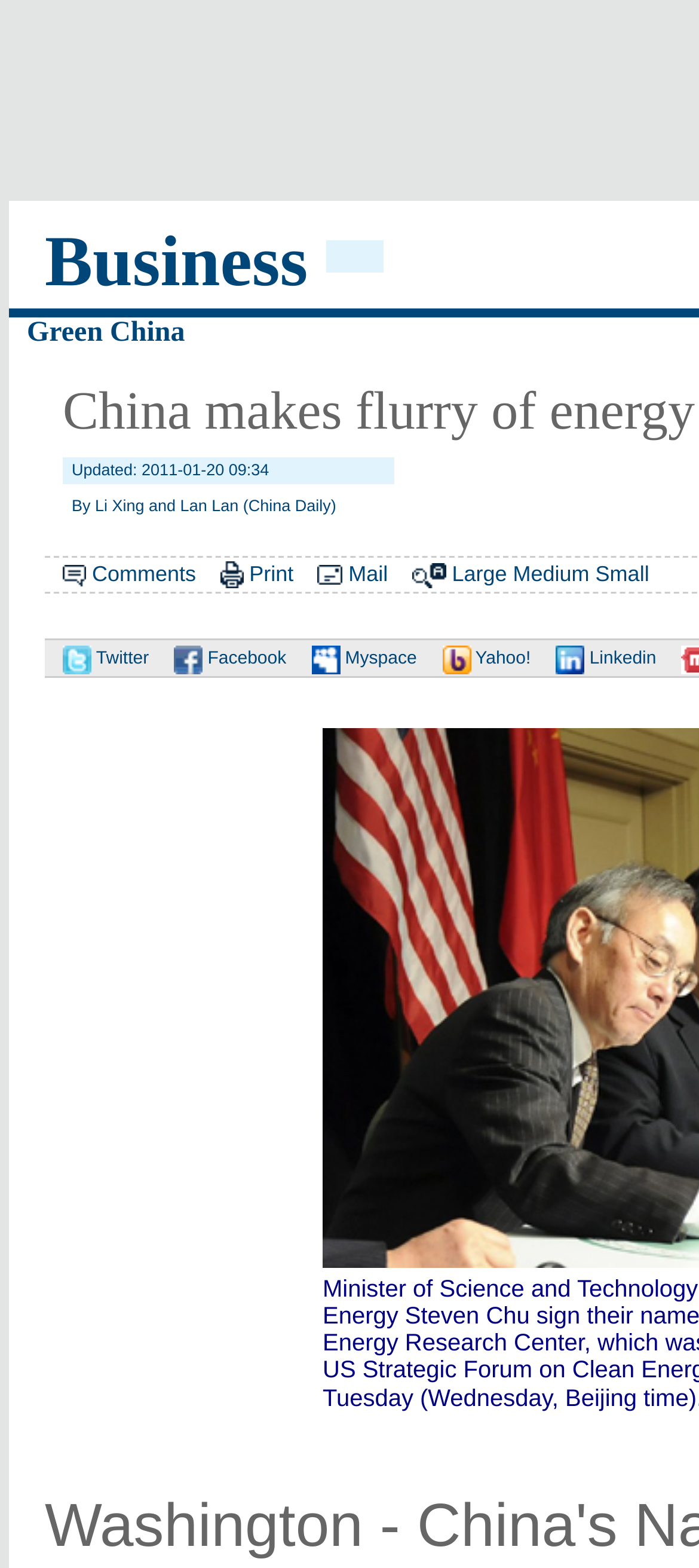Extract the bounding box coordinates for the UI element described as: "Green China".

[0.038, 0.202, 0.265, 0.222]